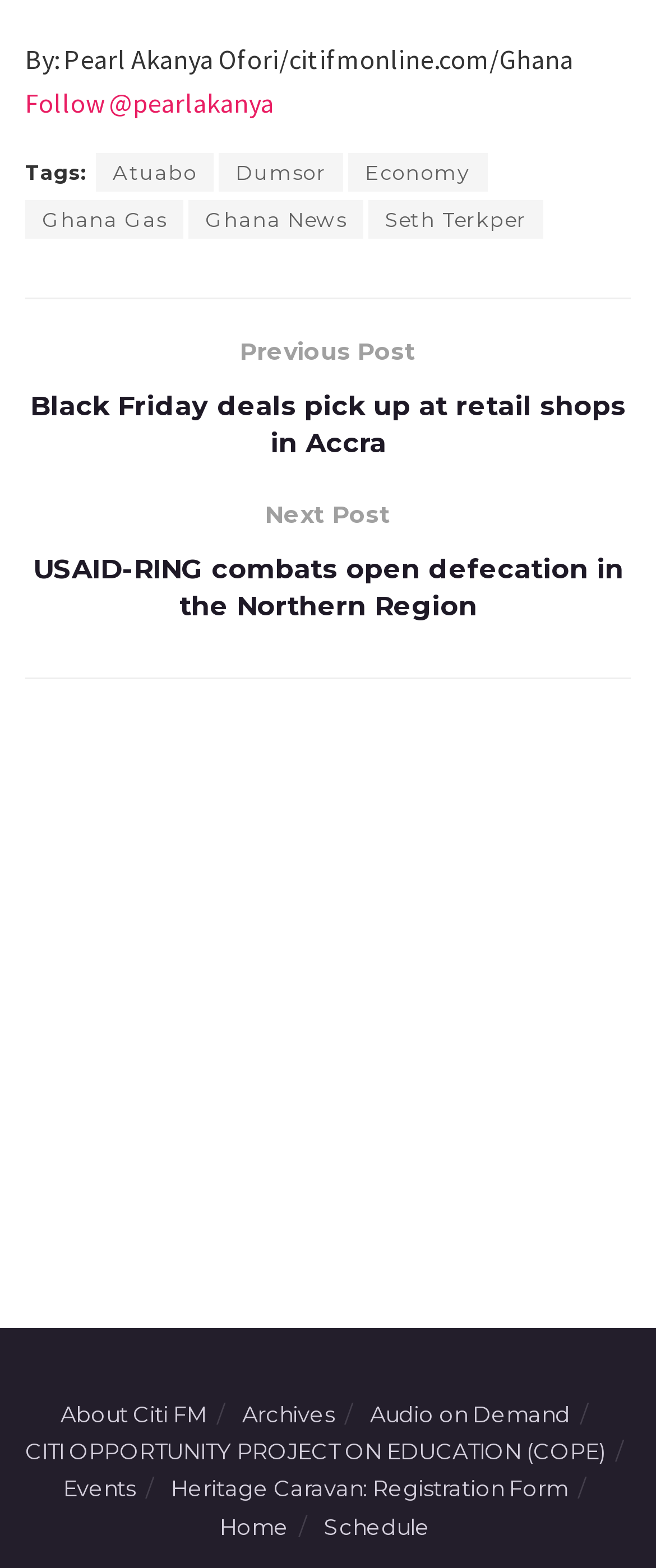Please identify the bounding box coordinates of the clickable region that I should interact with to perform the following instruction: "Read about Black Friday deals in Accra". The coordinates should be expressed as four float numbers between 0 and 1, i.e., [left, top, right, bottom].

[0.038, 0.212, 0.962, 0.295]